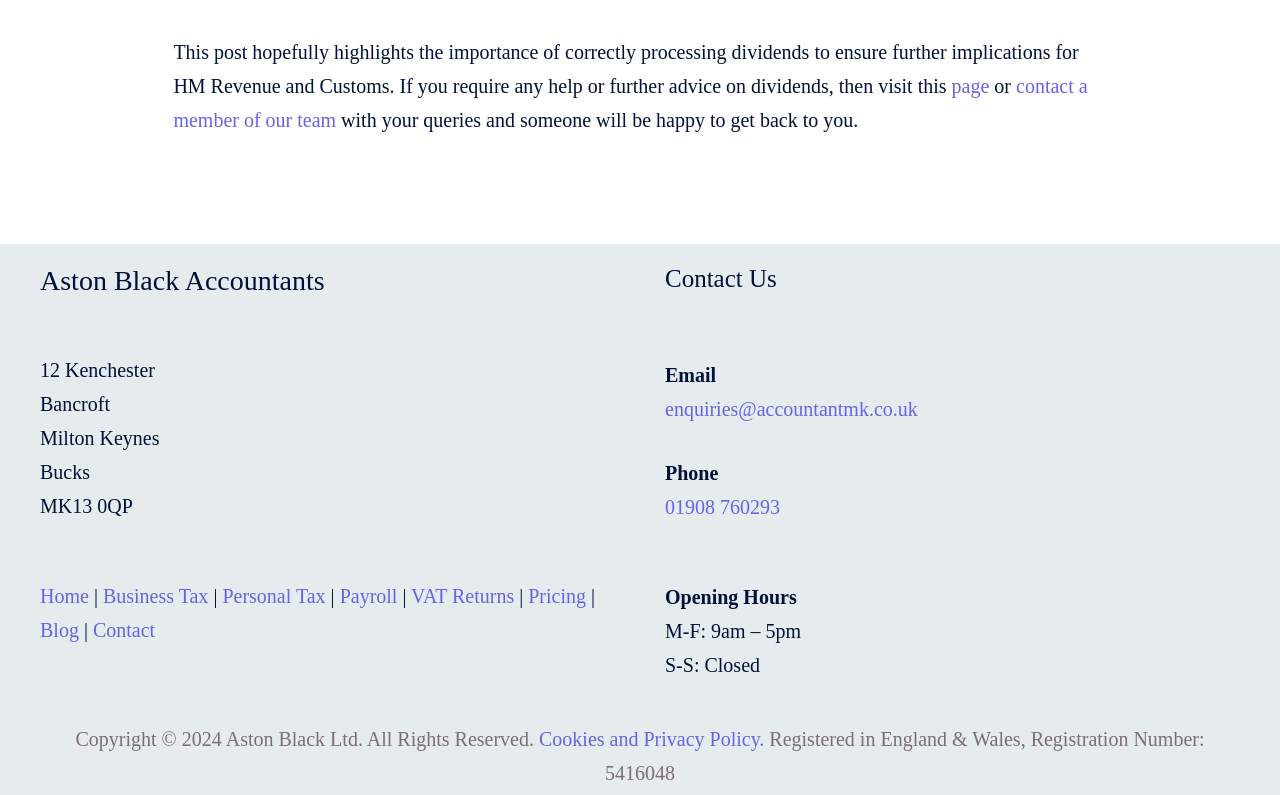Please determine the bounding box coordinates for the UI element described as: "[opus] opus-tools 0.1.4 release".

None